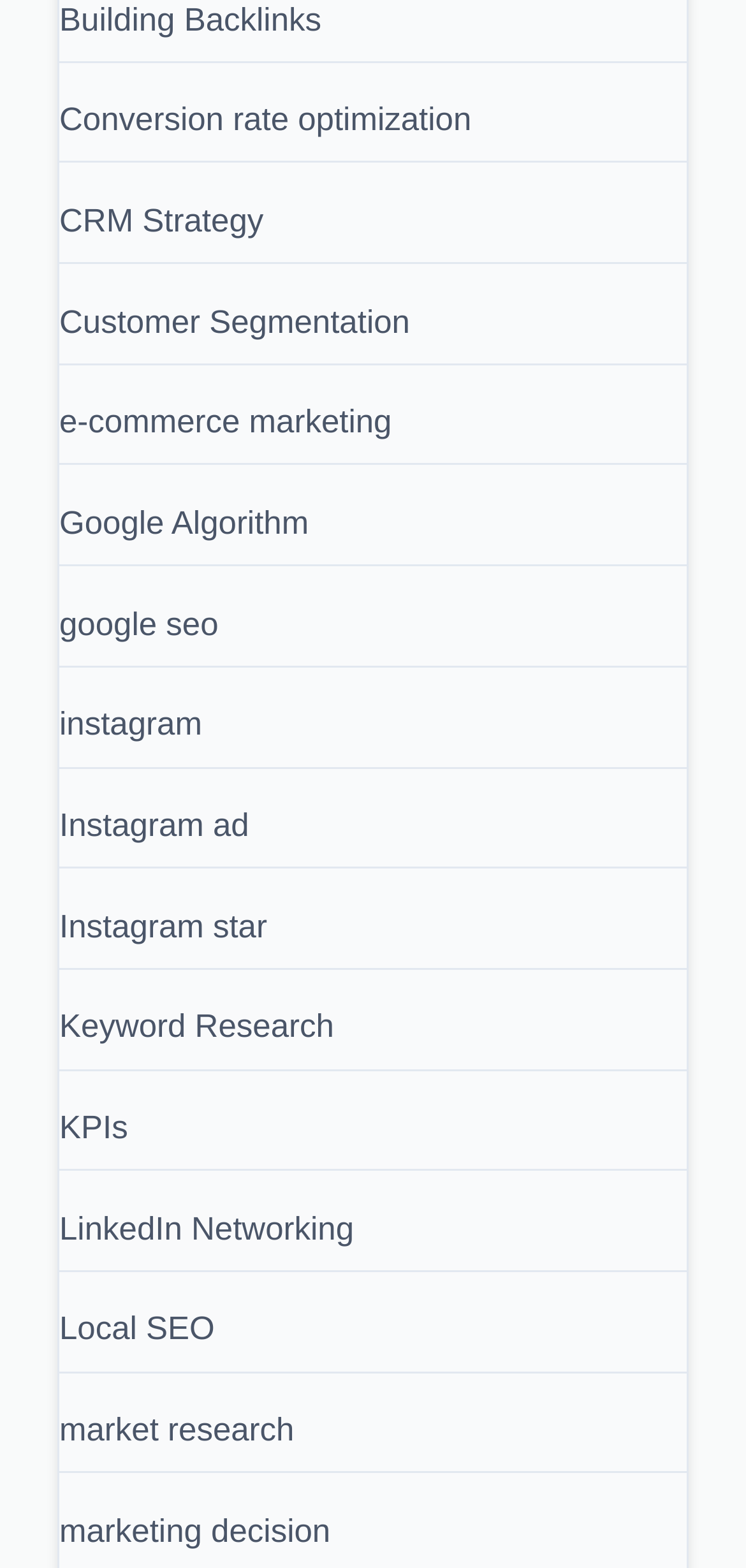Please identify the bounding box coordinates of the element I should click to complete this instruction: 'Discover instagram ad'. The coordinates should be given as four float numbers between 0 and 1, like this: [left, top, right, bottom].

[0.079, 0.515, 0.334, 0.538]